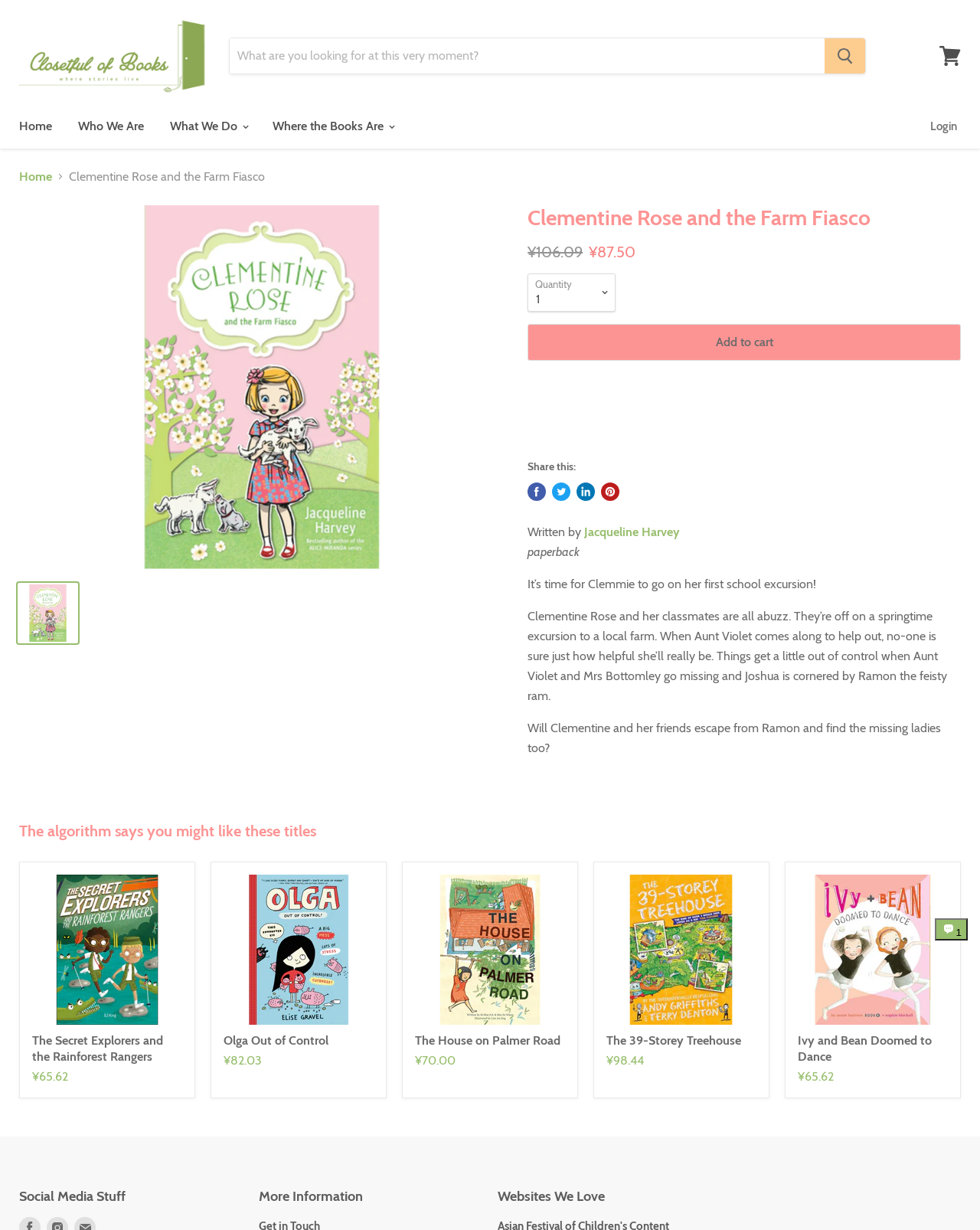Provide a one-word or one-phrase answer to the question:
How many books are recommended?

5